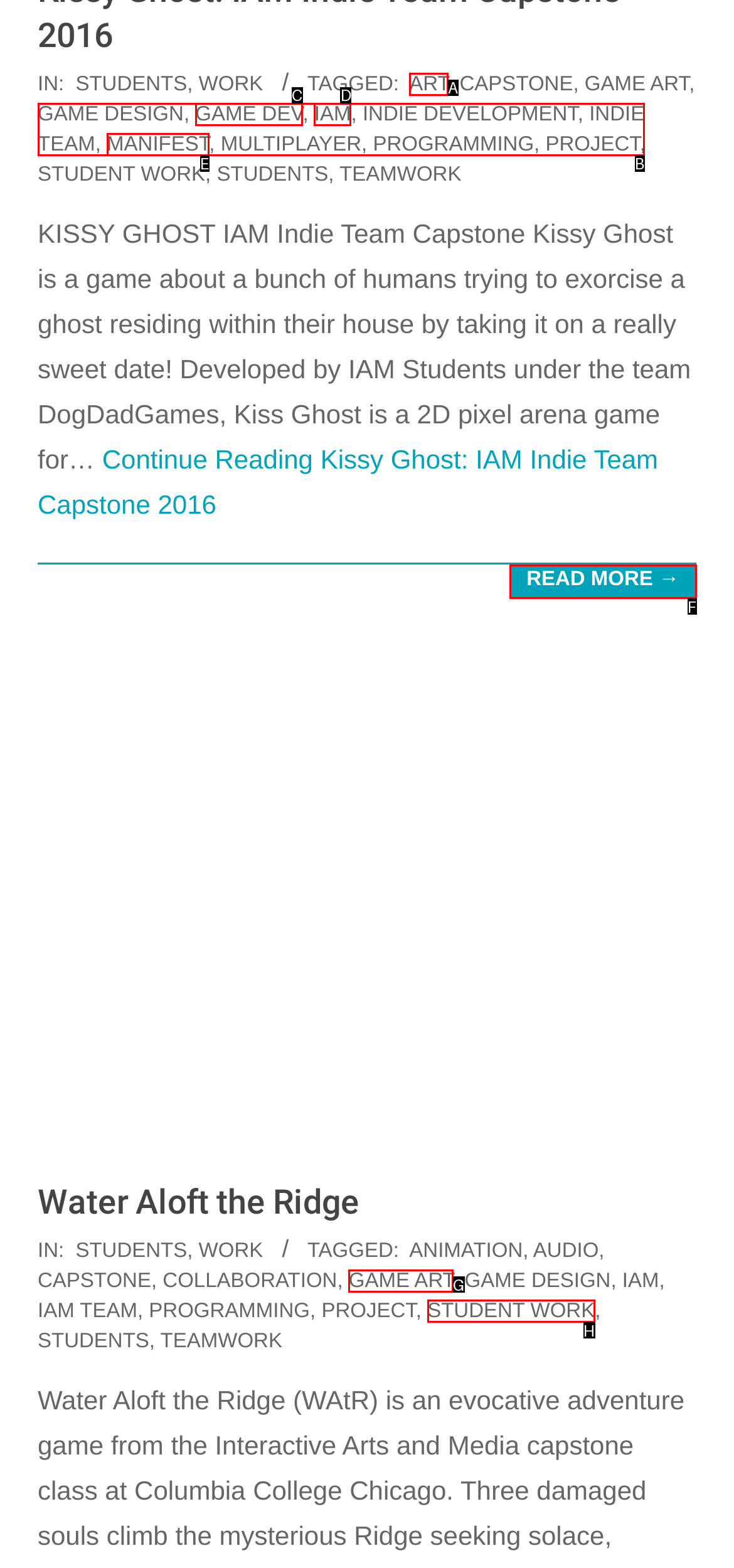Determine which option matches the element description: Read More →
Reply with the letter of the appropriate option from the options provided.

F